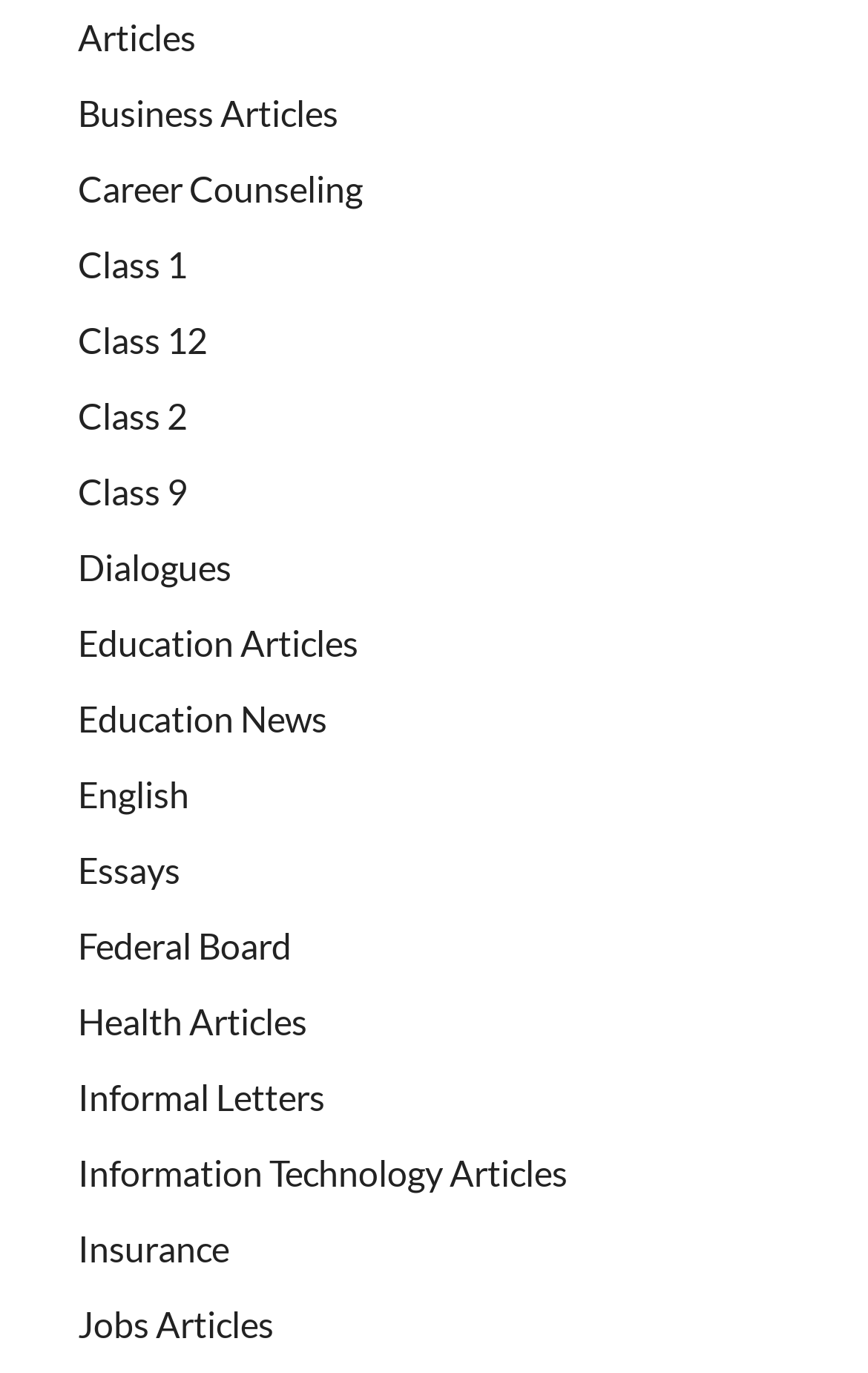Is there a link about health?
Please respond to the question with a detailed and informative answer.

I searched the OCR text of the link elements and found a link with the text 'Health Articles', which suggests that there is a link about health on the webpage.